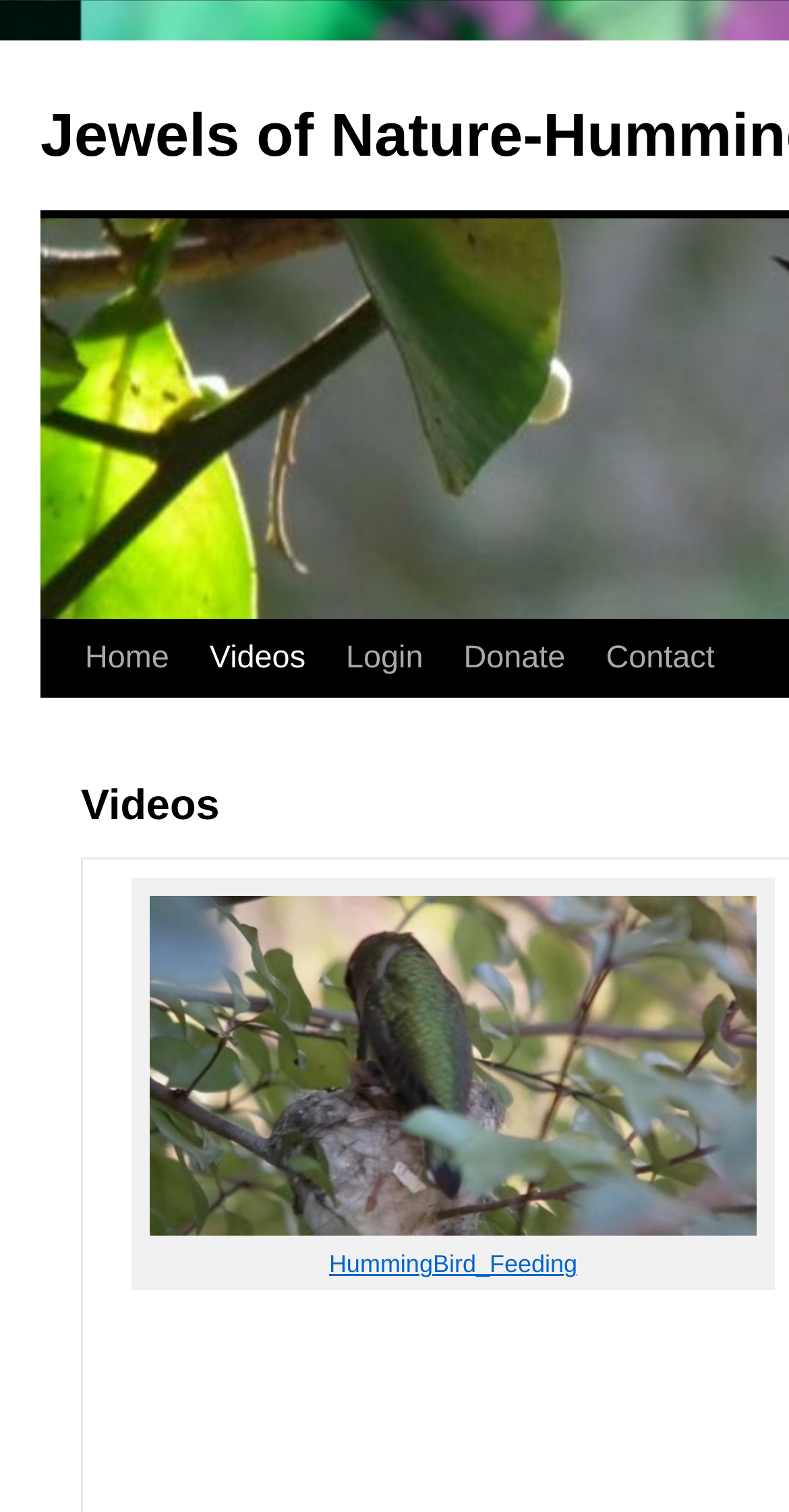Could you please study the image and provide a detailed answer to the question:
What is the title of the main video?

I found a heading element with the text 'HummingBird_Feeding' which is likely to be the title of the main video on the page.